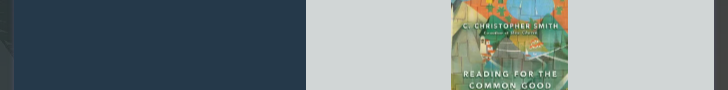Is the title of the book prominent?
Please provide a single word or phrase answer based on the image.

Yes